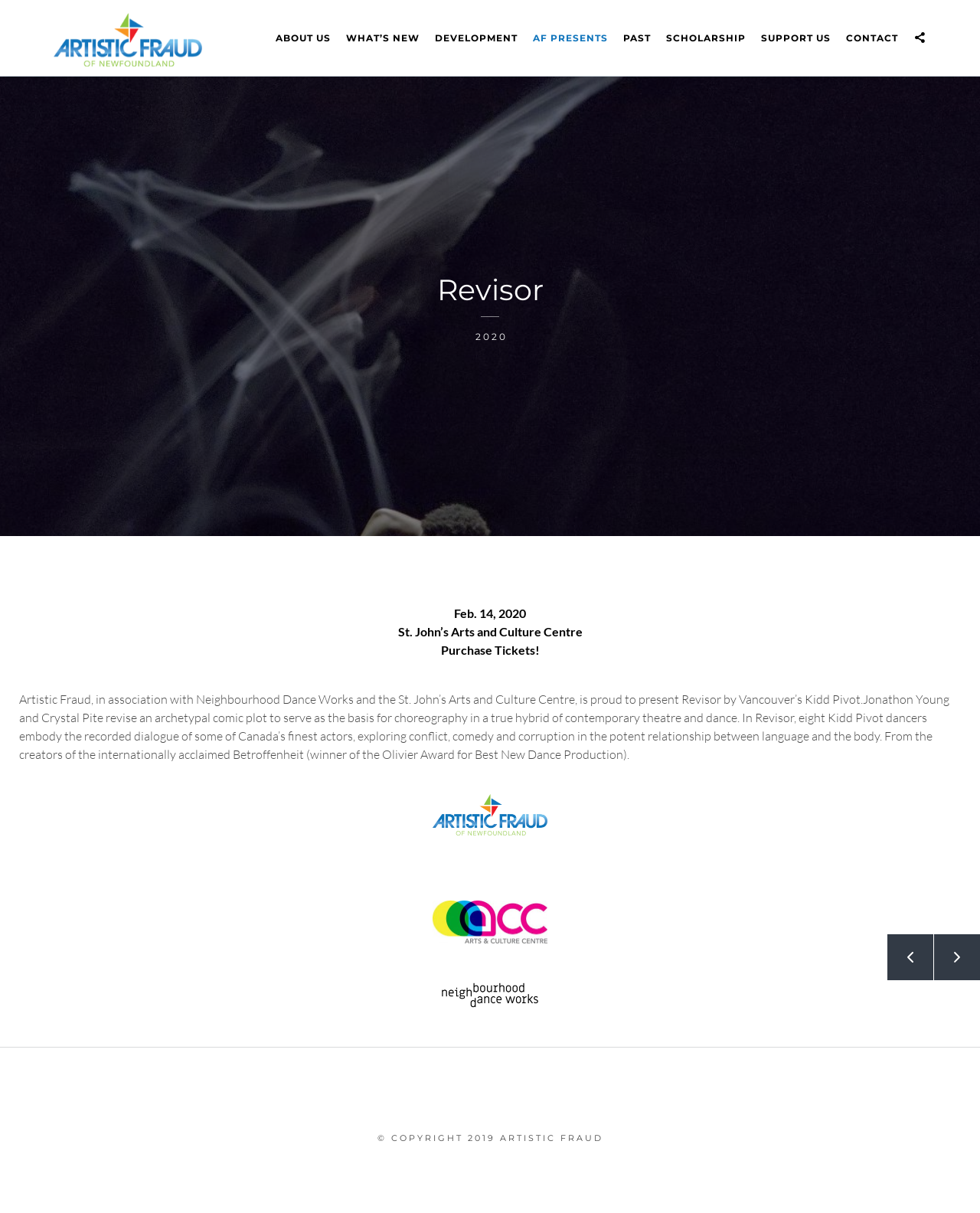Find the bounding box coordinates of the element you need to click on to perform this action: 'Go to Next page'. The coordinates should be represented by four float values between 0 and 1, in the format [left, top, right, bottom].

[0.953, 0.77, 1.0, 0.808]